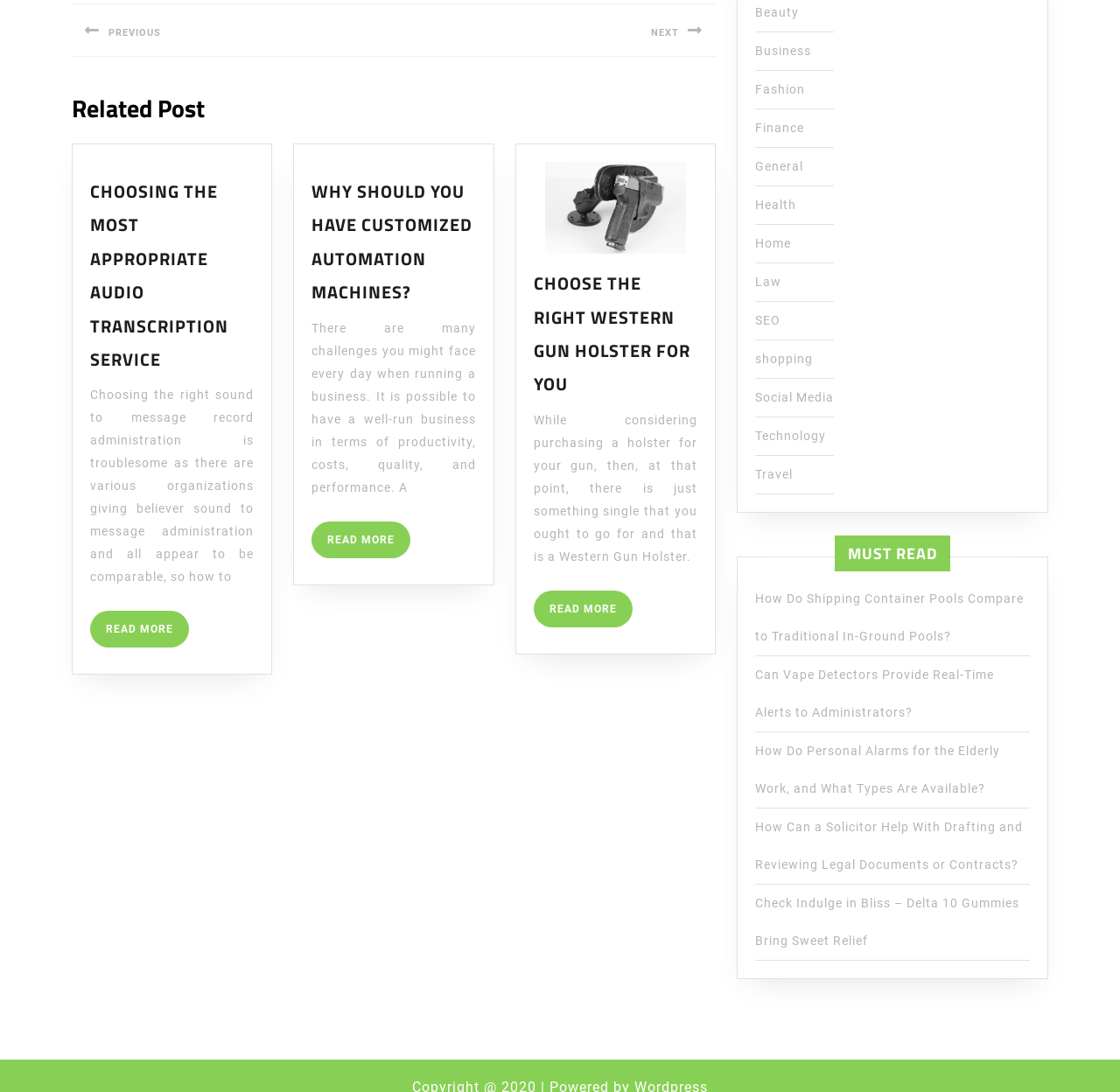Provide the bounding box coordinates for the area that should be clicked to complete the instruction: "Click on the 'READ MORE' link about customized automation machines".

[0.278, 0.477, 0.367, 0.511]